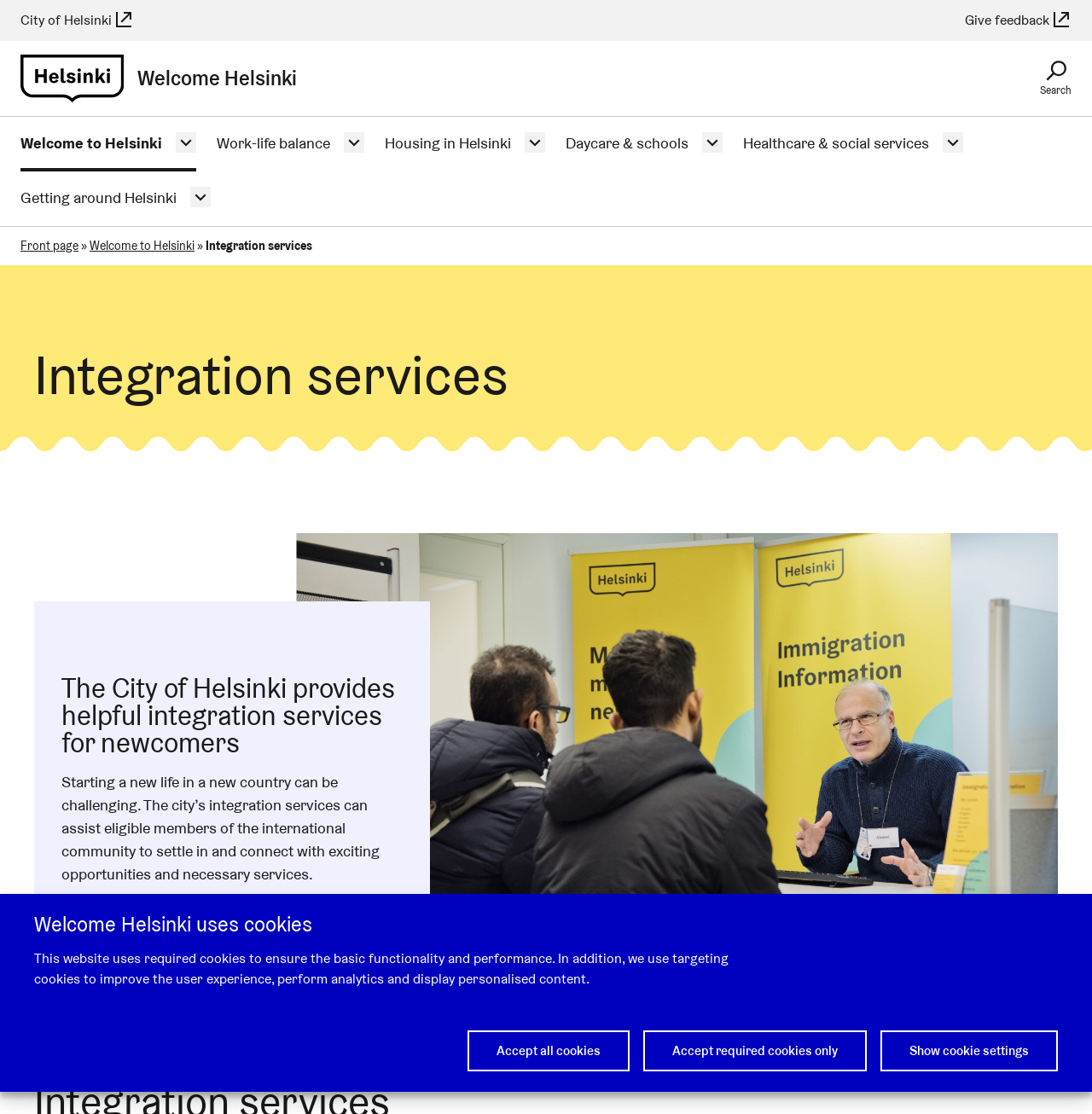Locate the bounding box coordinates of the area to click to fulfill this instruction: "Go to 'City of Helsinki'". The bounding box should be presented as four float numbers between 0 and 1, in the order [left, top, right, bottom].

[0.019, 0.009, 0.123, 0.028]